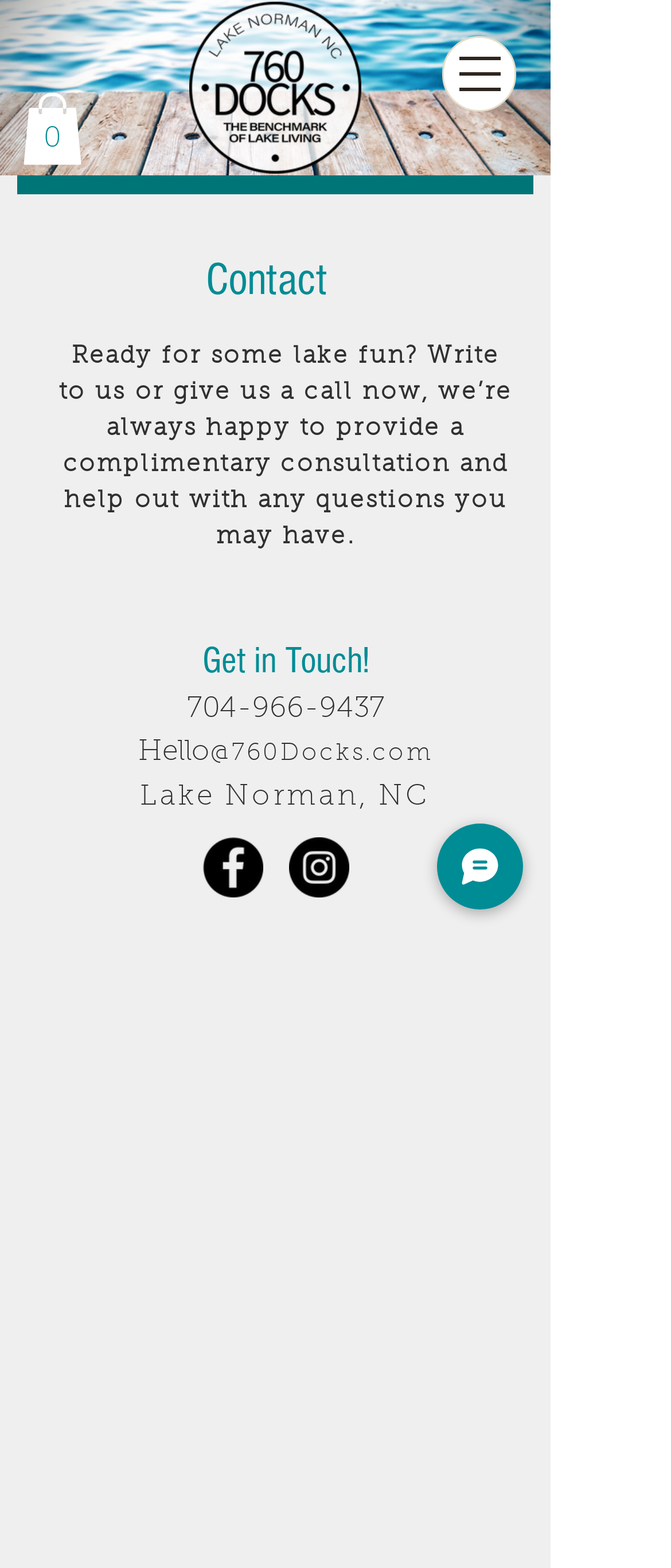Specify the bounding box coordinates of the area that needs to be clicked to achieve the following instruction: "Chat with us".

[0.651, 0.525, 0.779, 0.58]